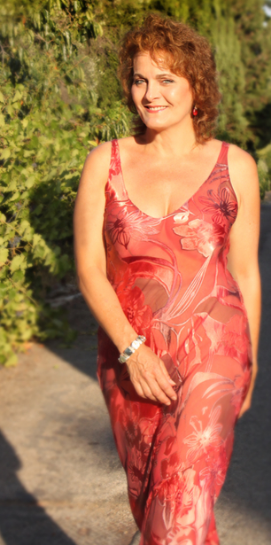Refer to the screenshot and give an in-depth answer to this question: What is the woman holding in her hand?

According to the caption, the woman 'holds her wrist adorned with a delicate bracelet', implying that she is holding her wrist, not an object in her hand.